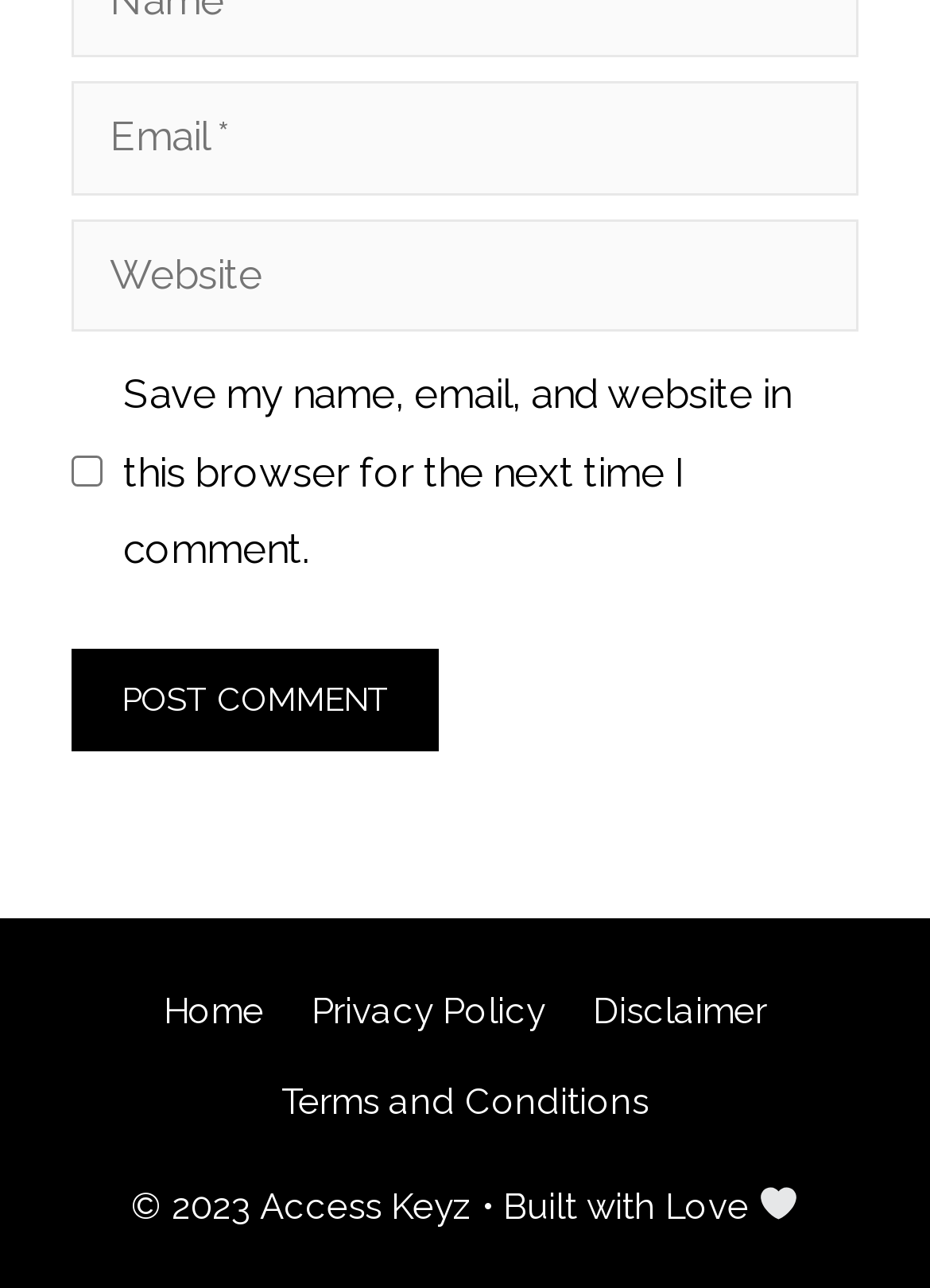Please use the details from the image to answer the following question comprehensively:
What type of links are provided at the bottom of the page?

The links provided at the bottom of the page, such as 'Home', 'Privacy Policy', 'Disclaimer', and 'Terms and Conditions', are navigation links that allow users to access other pages or sections of the website.